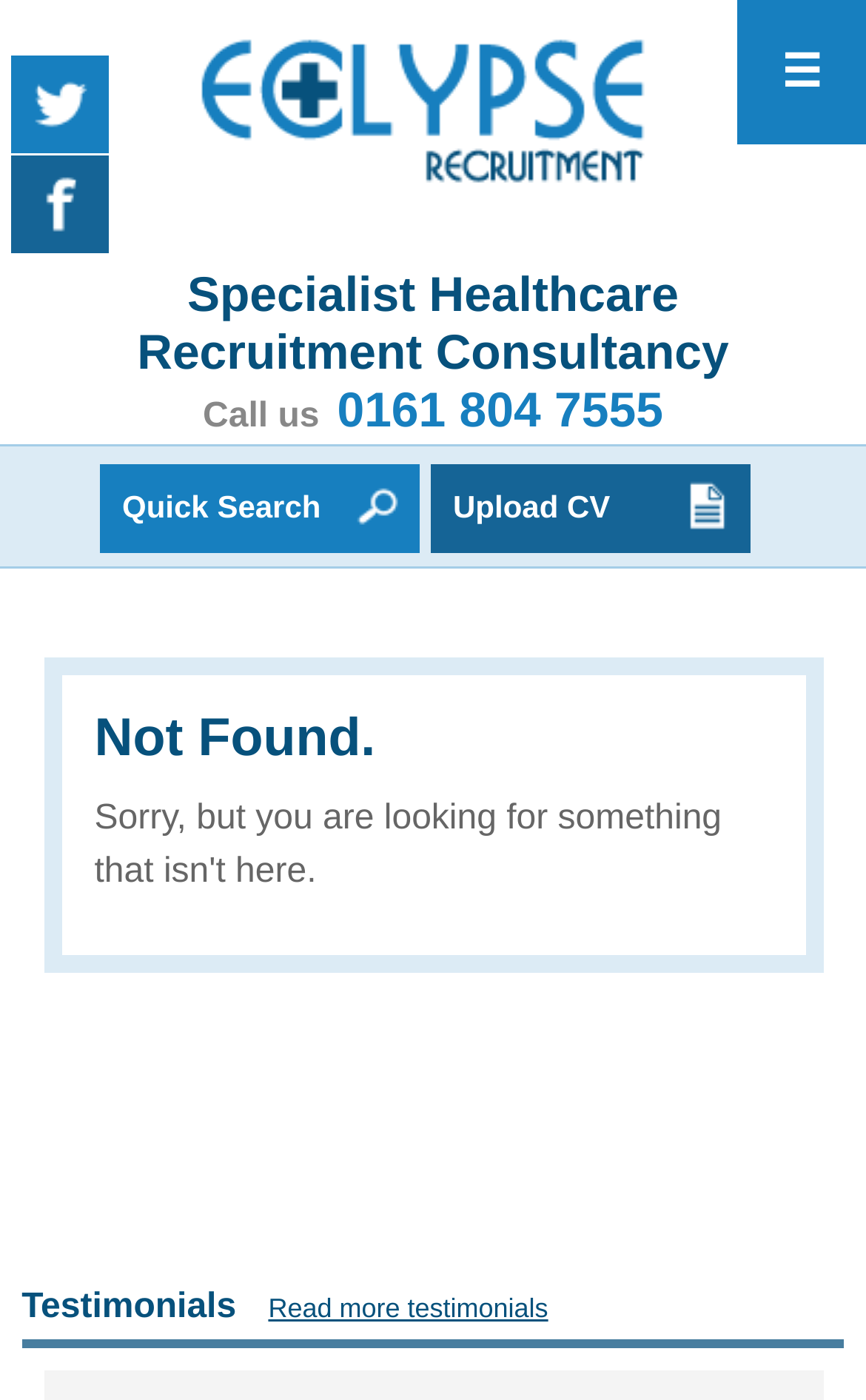Please find the bounding box coordinates of the element that must be clicked to perform the given instruction: "Call 0161 804 7555". The coordinates should be four float numbers from 0 to 1, i.e., [left, top, right, bottom].

[0.389, 0.273, 0.766, 0.313]